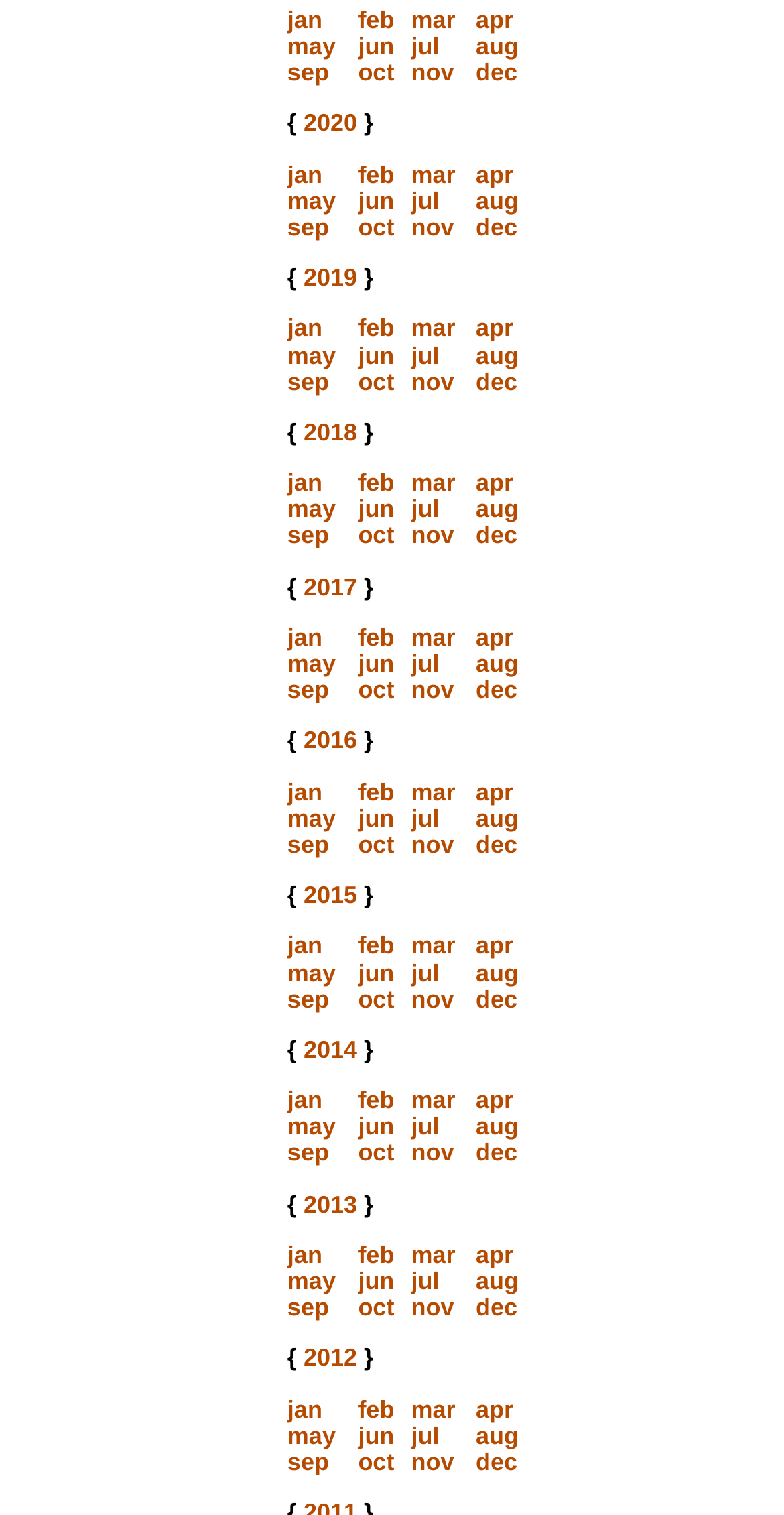Locate the bounding box coordinates of the element that should be clicked to fulfill the instruction: "select feb".

[0.457, 0.106, 0.503, 0.124]